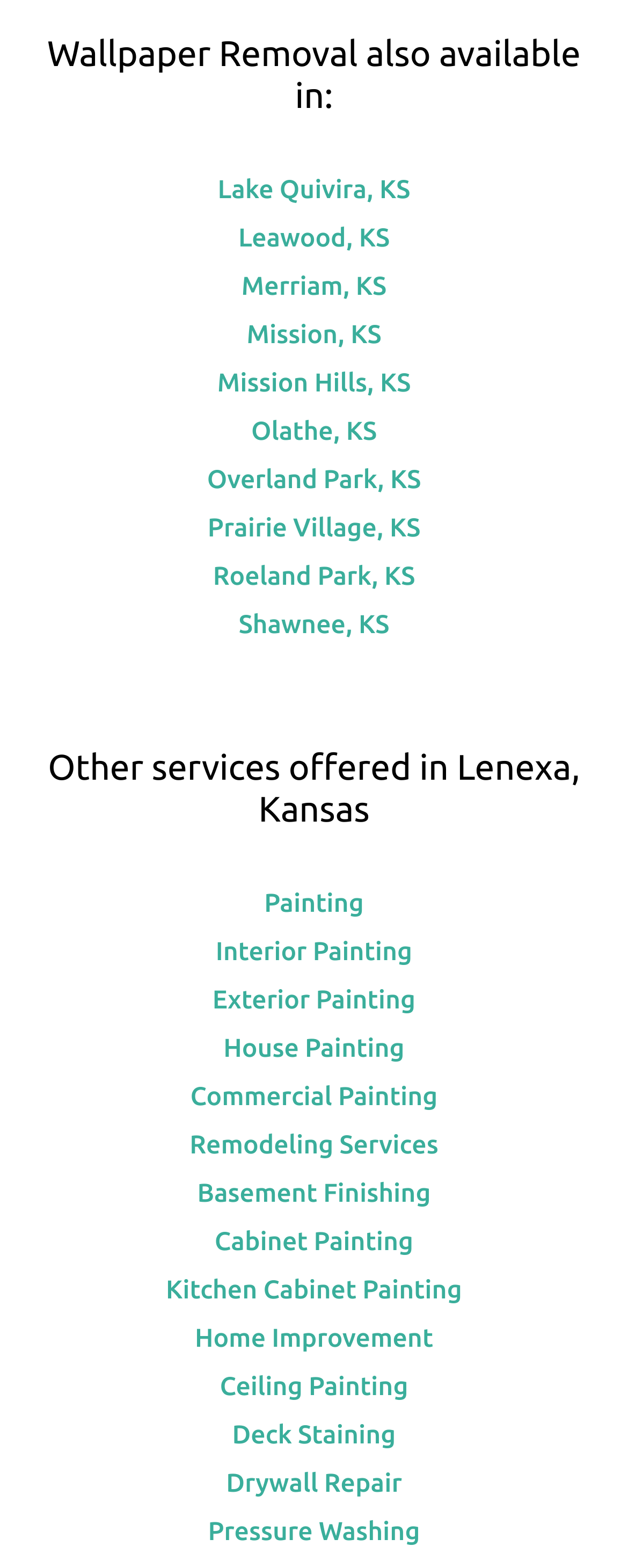Locate the UI element described by Painting and provide its bounding box coordinates. Use the format (top-left x, top-left y, bottom-right x, bottom-right y) with all values as floating point numbers between 0 and 1.

[0.421, 0.566, 0.579, 0.585]